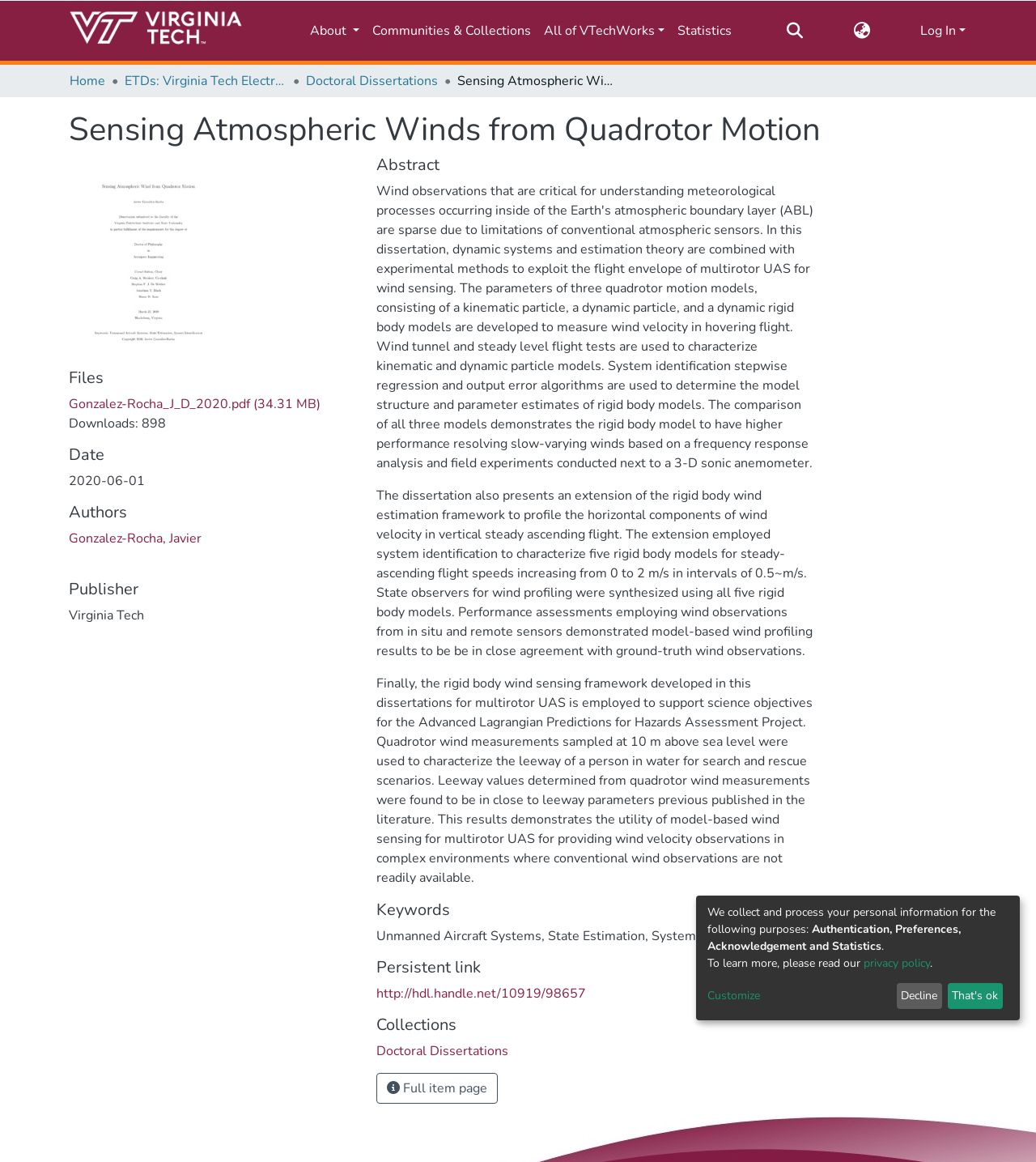Please identify the bounding box coordinates of the clickable element to fulfill the following instruction: "Click the repository logo". The coordinates should be four float numbers between 0 and 1, i.e., [left, top, right, bottom].

[0.066, 0.006, 0.235, 0.047]